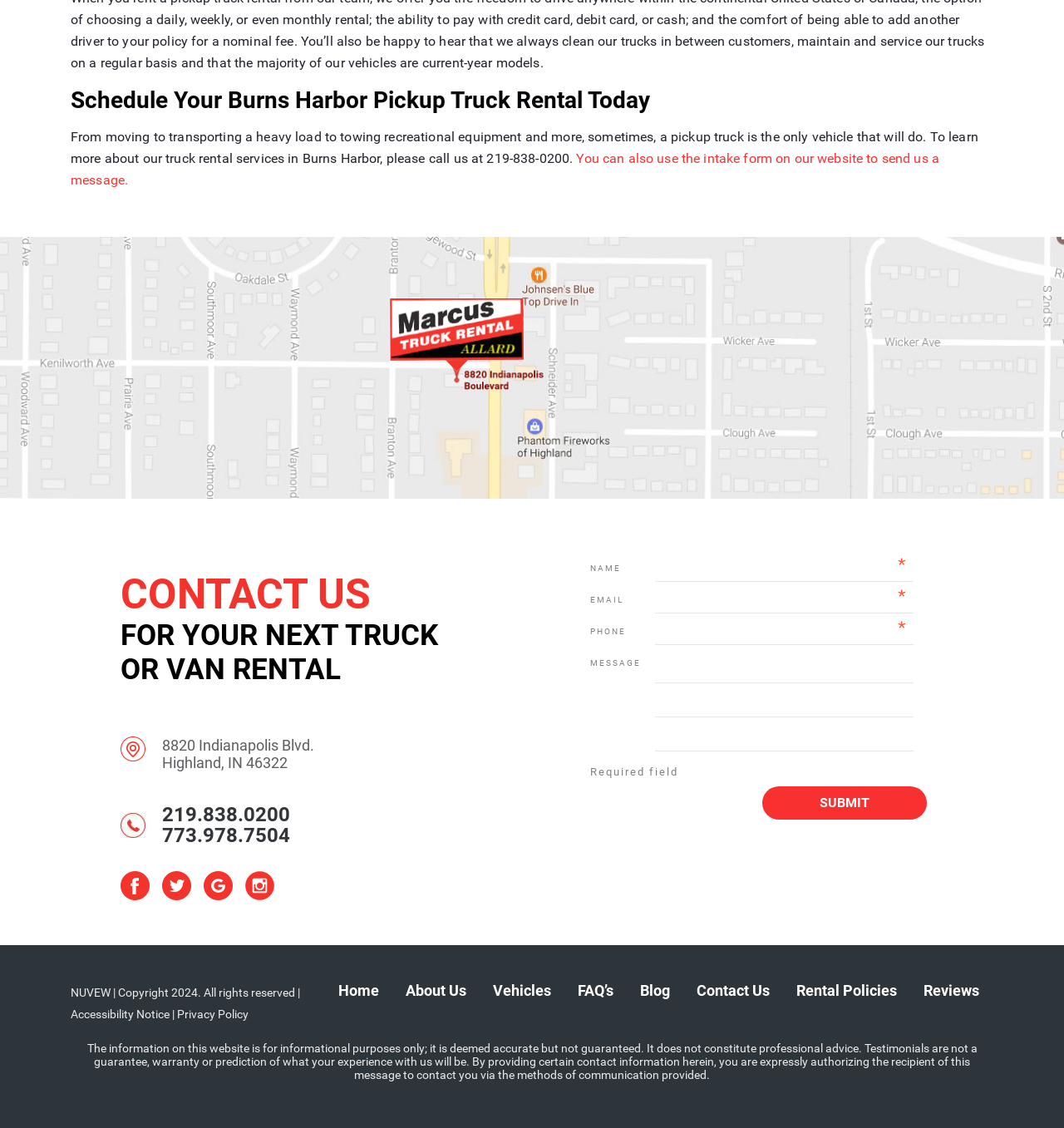Please use the details from the image to answer the following question comprehensively:
How can I contact the company?

According to the text 'To learn more about our truck rental services in Burns Harbor, please call us at 219-838-0200. You can also use the intake form on our website to send us a message.', I can contact the company by calling the provided phone number or by using the intake form on their website.